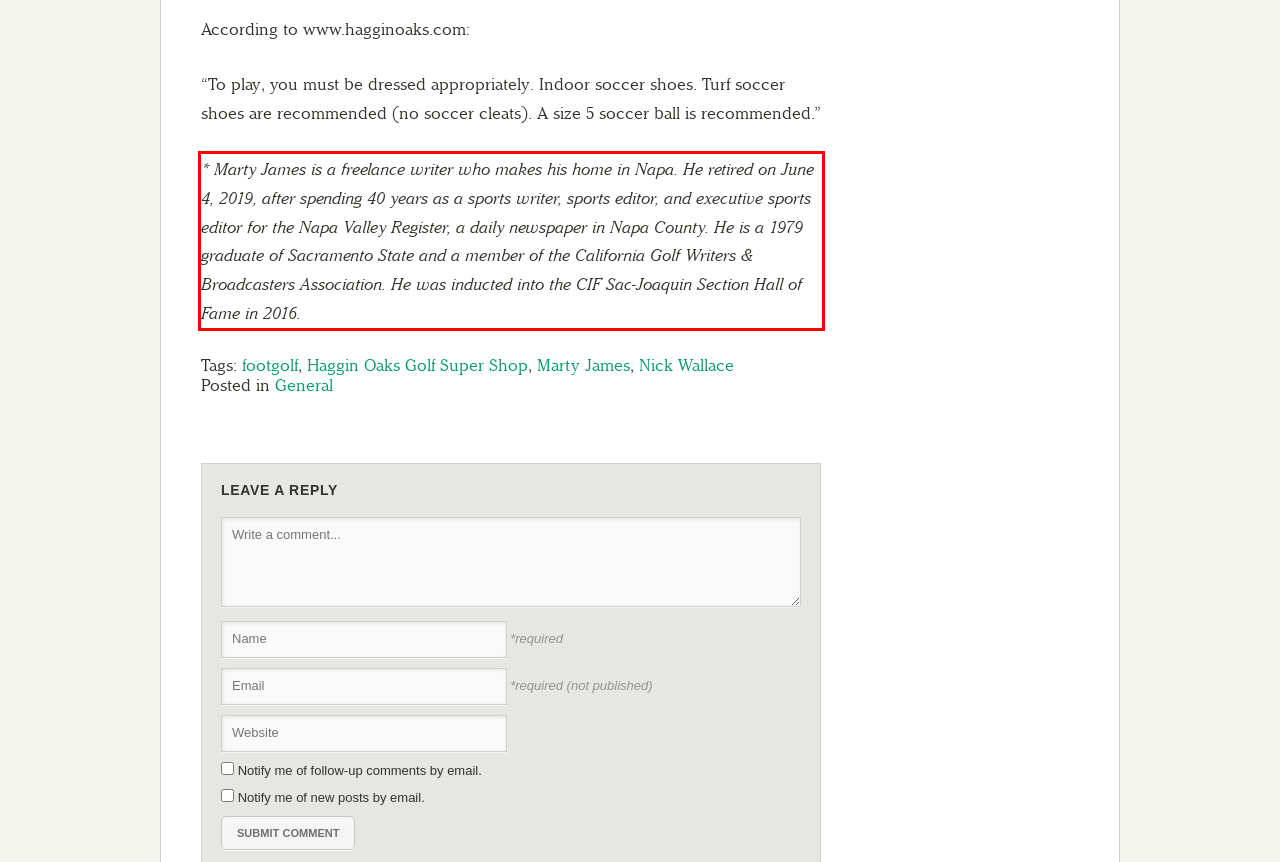Identify the text inside the red bounding box on the provided webpage screenshot by performing OCR.

* Marty James is a freelance writer who makes his home in Napa. He retired on June 4, 2019, after spending 40 years as a sports writer, sports editor, and executive sports editor for the Napa Valley Register, a daily newspaper in Napa County. He is a 1979 graduate of Sacramento State and a member of the California Golf Writers & Broadcasters Association. He was inducted into the CIF Sac-Joaquin Section Hall of Fame in 2016.